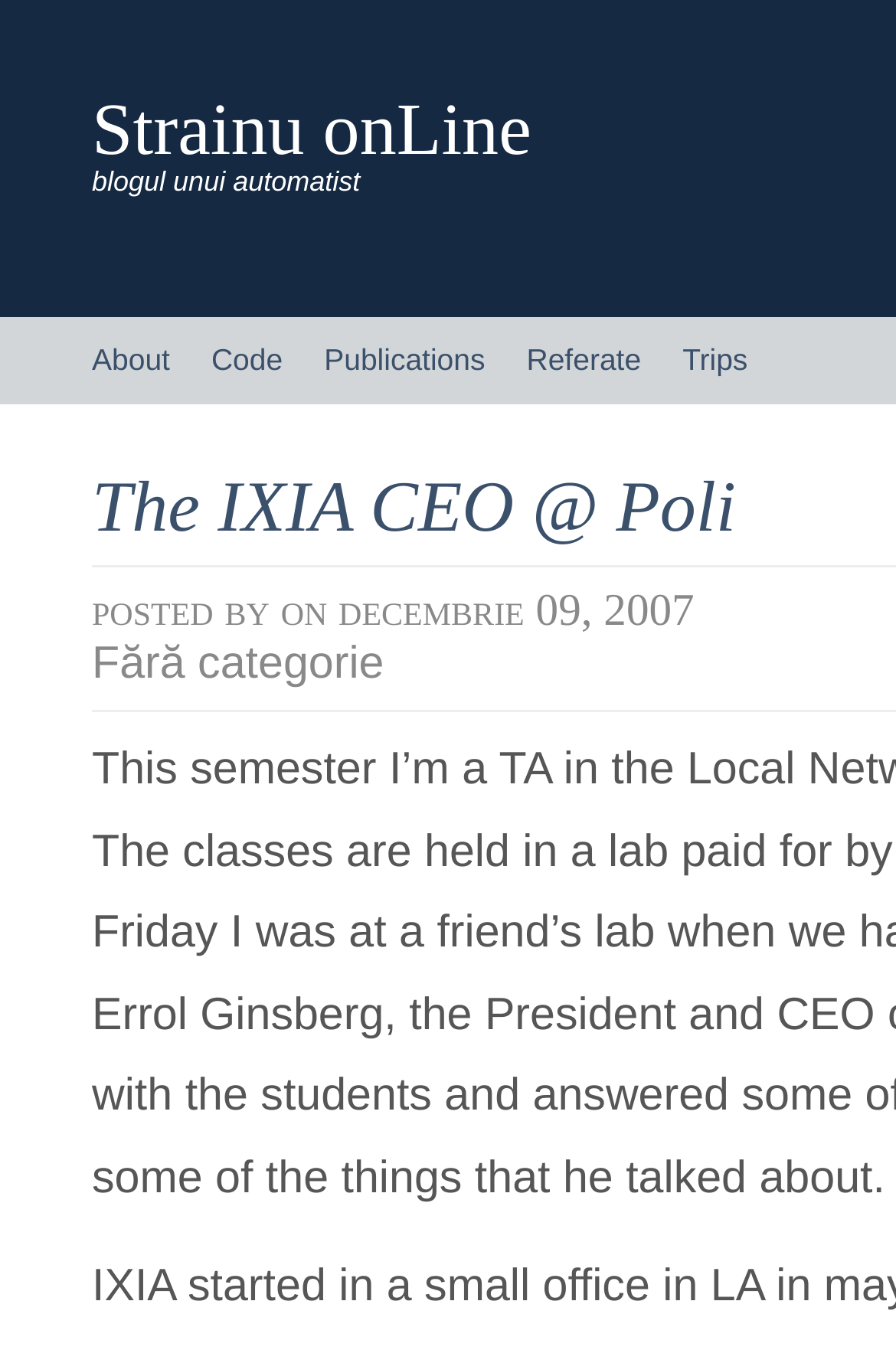How many links are in the top menu?
Answer the question with a single word or phrase derived from the image.

5